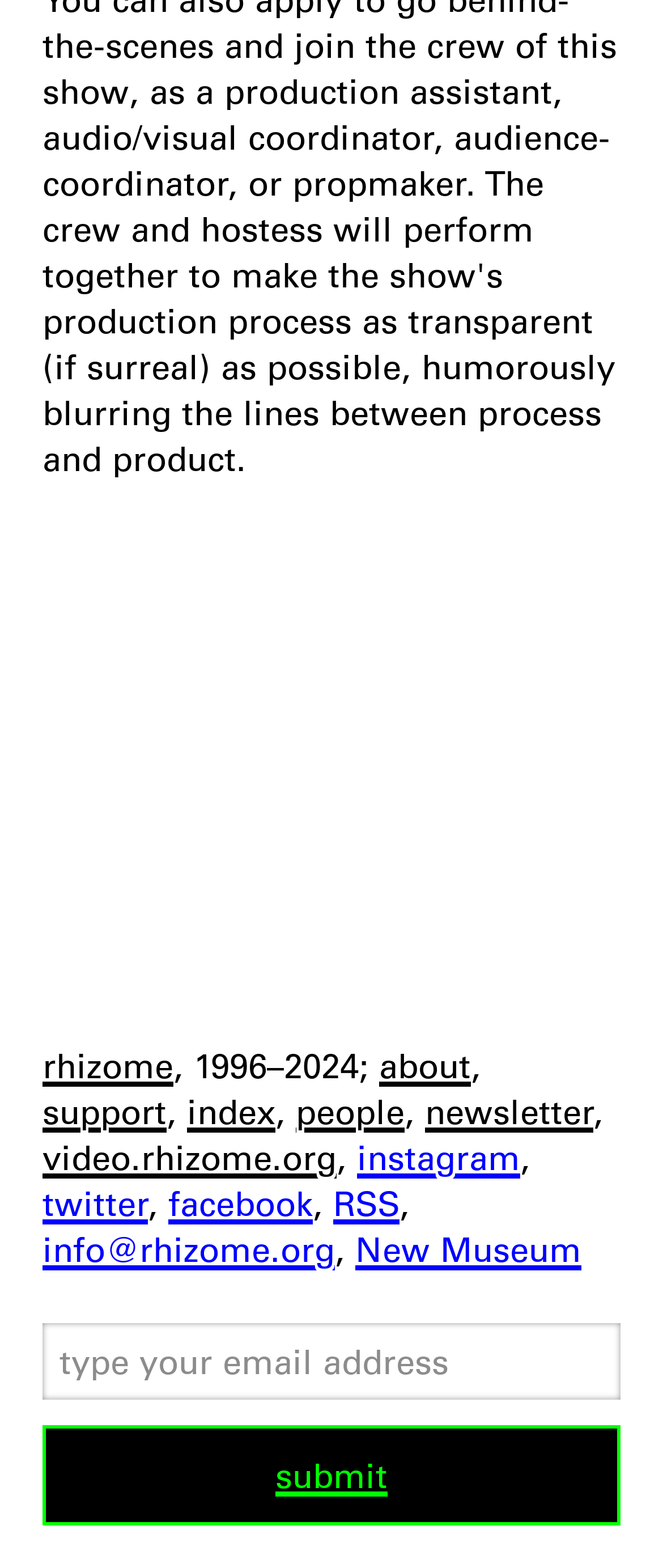What is the purpose of the button?
Look at the image and respond with a one-word or short-phrase answer.

Submit